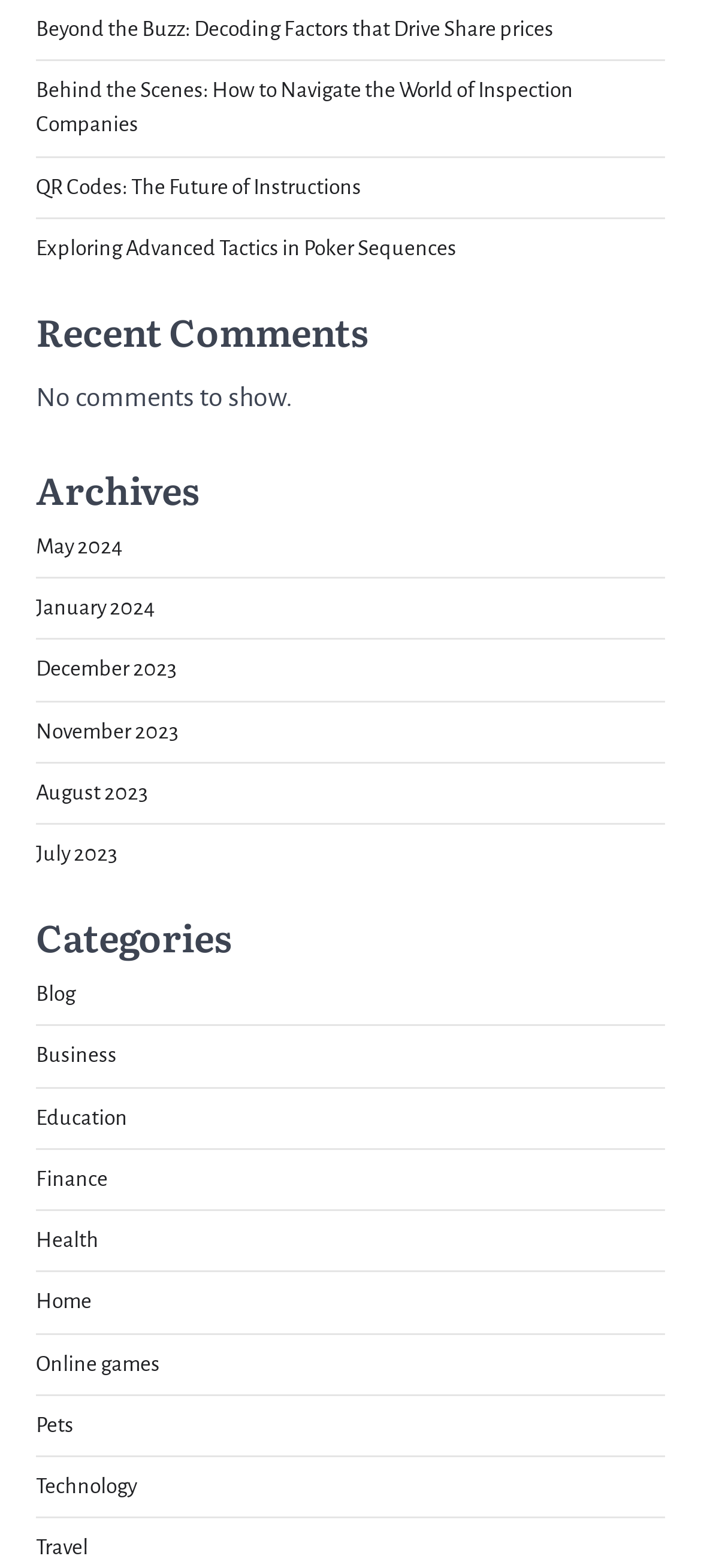Could you highlight the region that needs to be clicked to execute the instruction: "Explore the Education category"?

[0.051, 0.706, 0.182, 0.72]